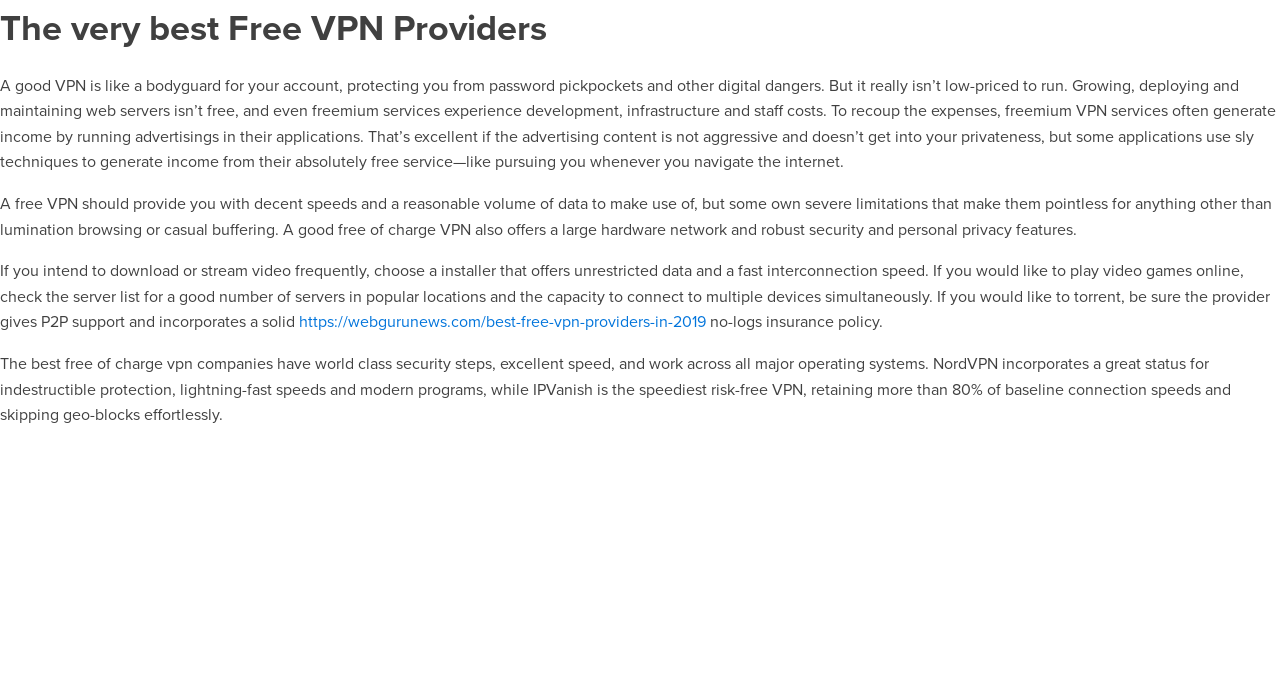Look at the image and write a detailed answer to the question: 
What is a good VPN compared to?

According to the webpage, a good VPN is compared to a bodyguard for your account, protecting you from password pickpockets and other digital dangers.